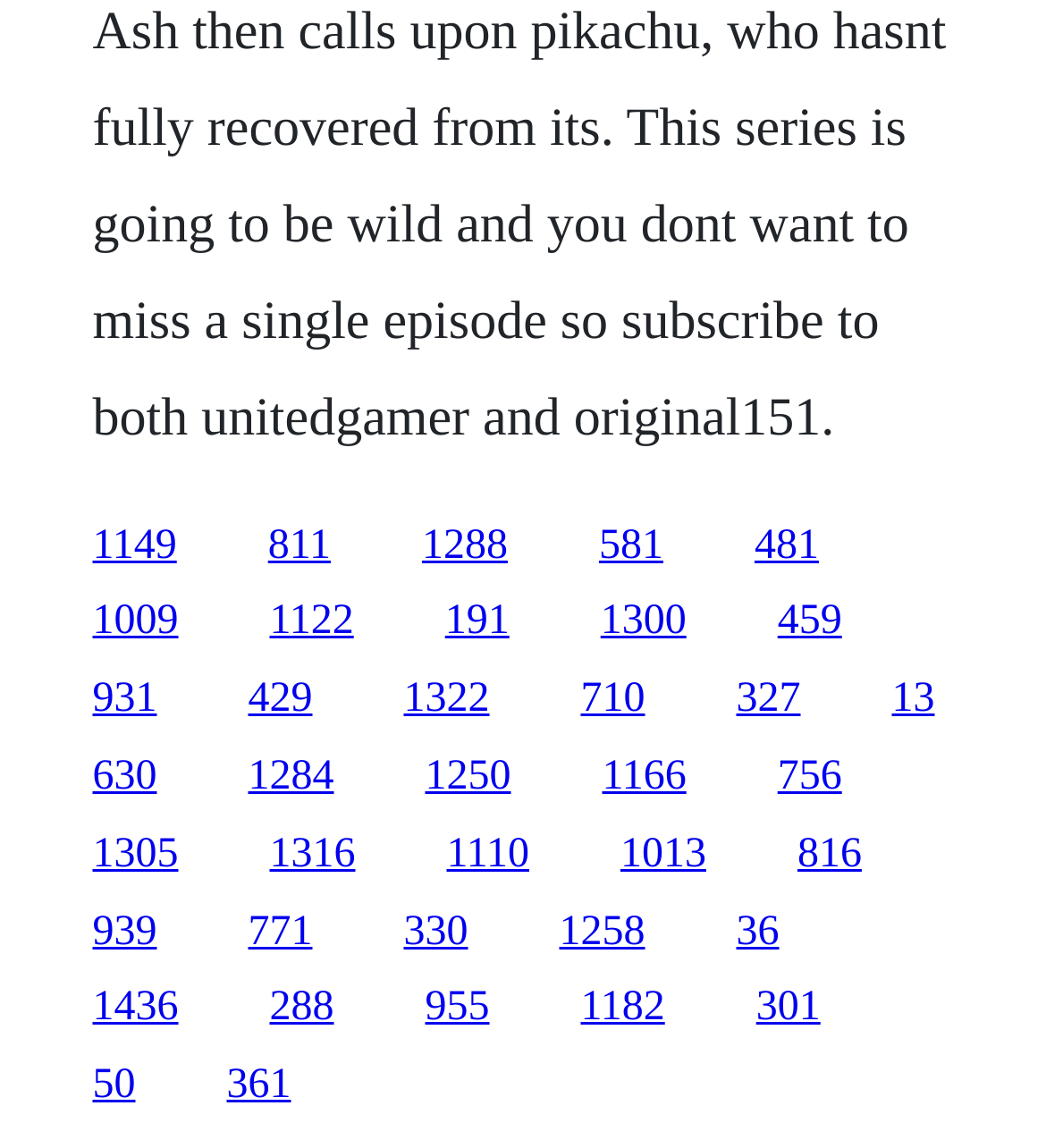Given the element description 581, identify the bounding box coordinates for the UI element on the webpage screenshot. The format should be (top-left x, top-left y, bottom-right x, bottom-right y), with values between 0 and 1.

[0.573, 0.455, 0.634, 0.494]